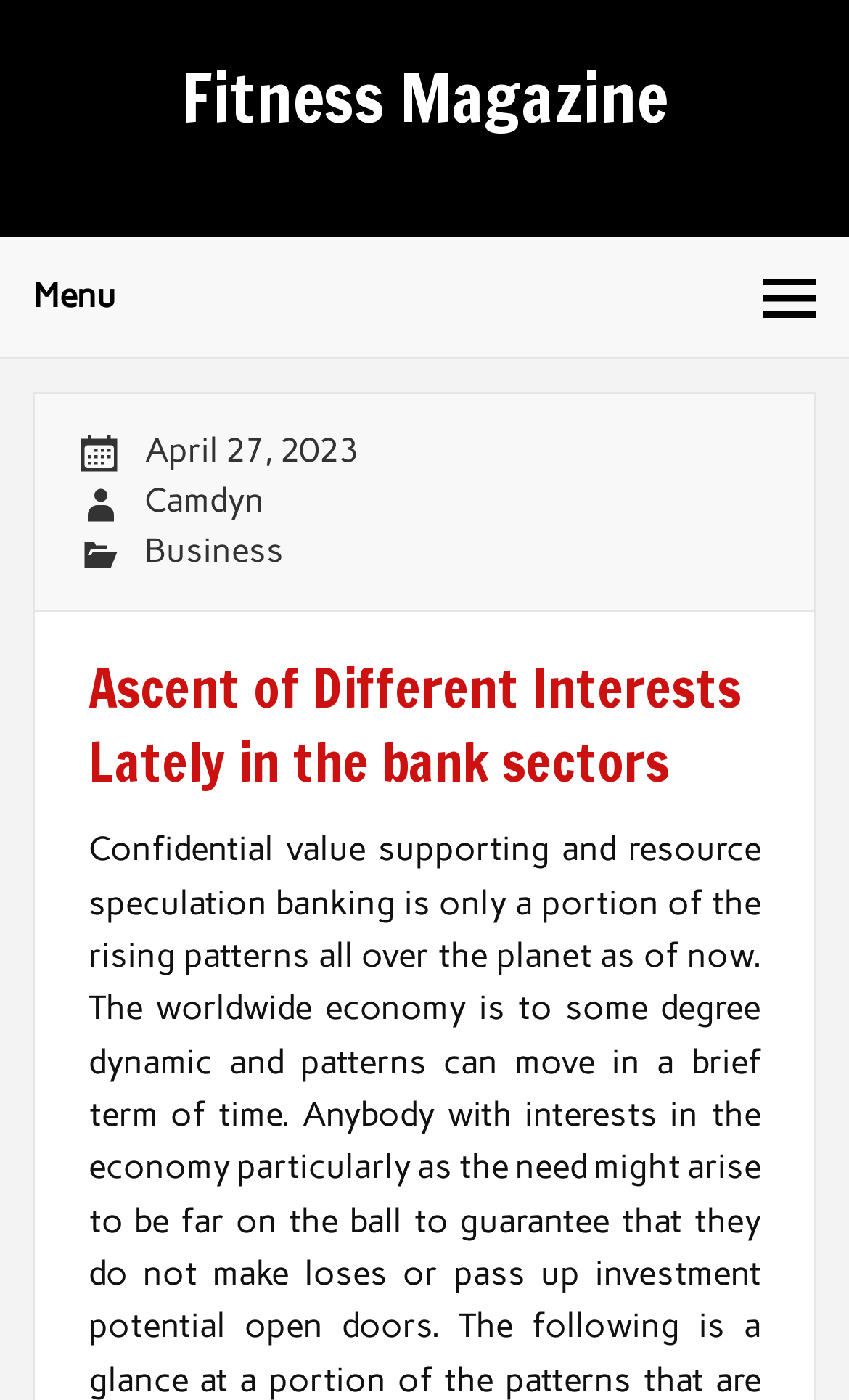Give a detailed account of the webpage, highlighting key information.

The webpage is titled "Ascent of Different Interests Lately in the bank sectors – Fitness Magazine" and appears to be an article or blog post from Fitness Magazine. At the top-left corner, there is a button labeled "Menu" with an icon. 

To the right of the button, there are three links: "April 27, 2023", "Camdyn", and "Business". These links are positioned horizontally, with "April 27, 2023" being the leftmost and "Business" being the rightmost.

Below the button and links, there is a heading that spans most of the width of the page, titled "Ascent of Different Interests Lately in the bank sectors". This heading is centered near the top of the page.

At the very top of the page, there is a link and a heading with the same text, "Fitness Magazine", which occupies most of the width of the page. This suggests that the webpage is part of the Fitness Magazine website.